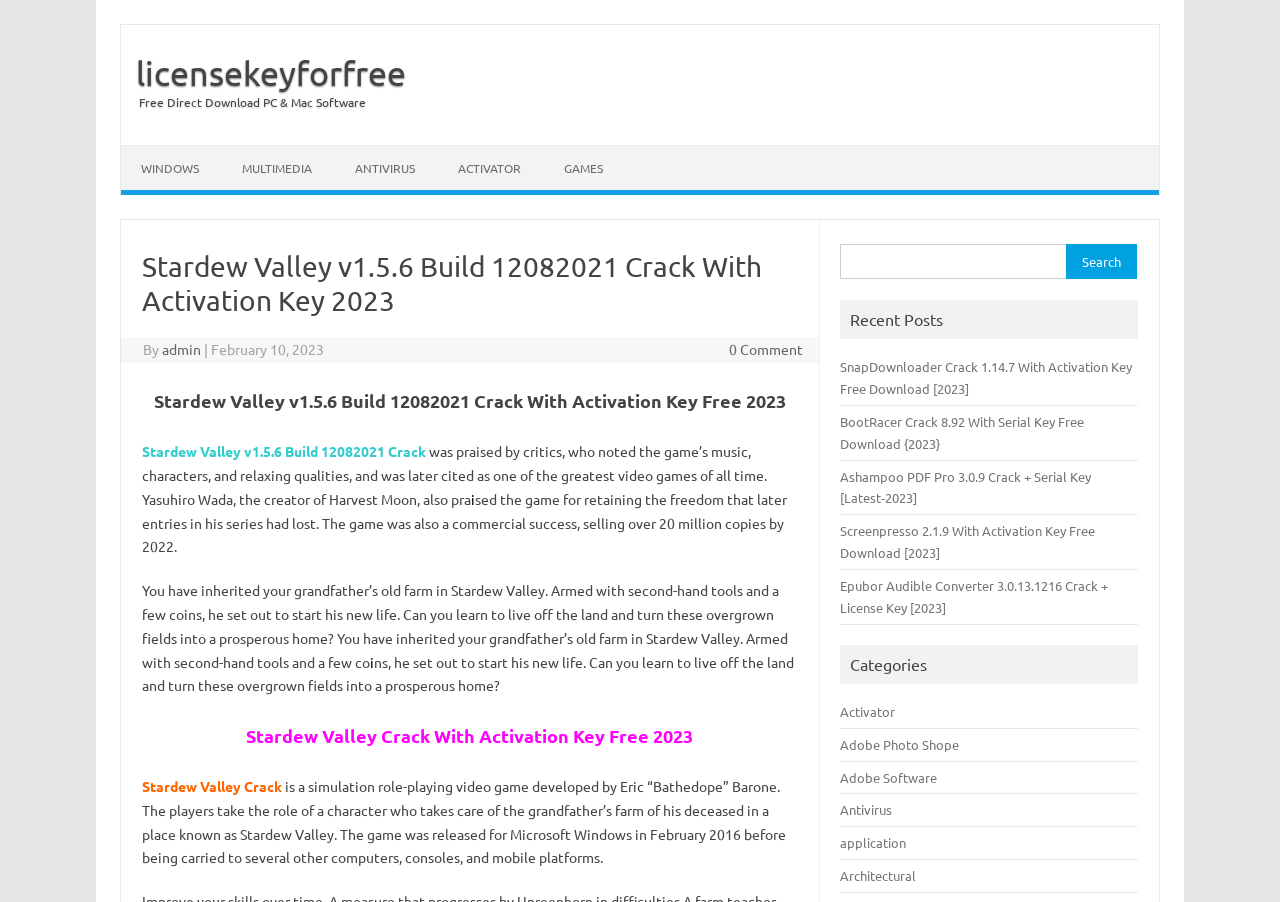Locate the UI element described by Adobe Software in the provided webpage screenshot. Return the bounding box coordinates in the format (top-left x, top-left y, bottom-right x, bottom-right y), ensuring all values are between 0 and 1.

[0.657, 0.852, 0.732, 0.871]